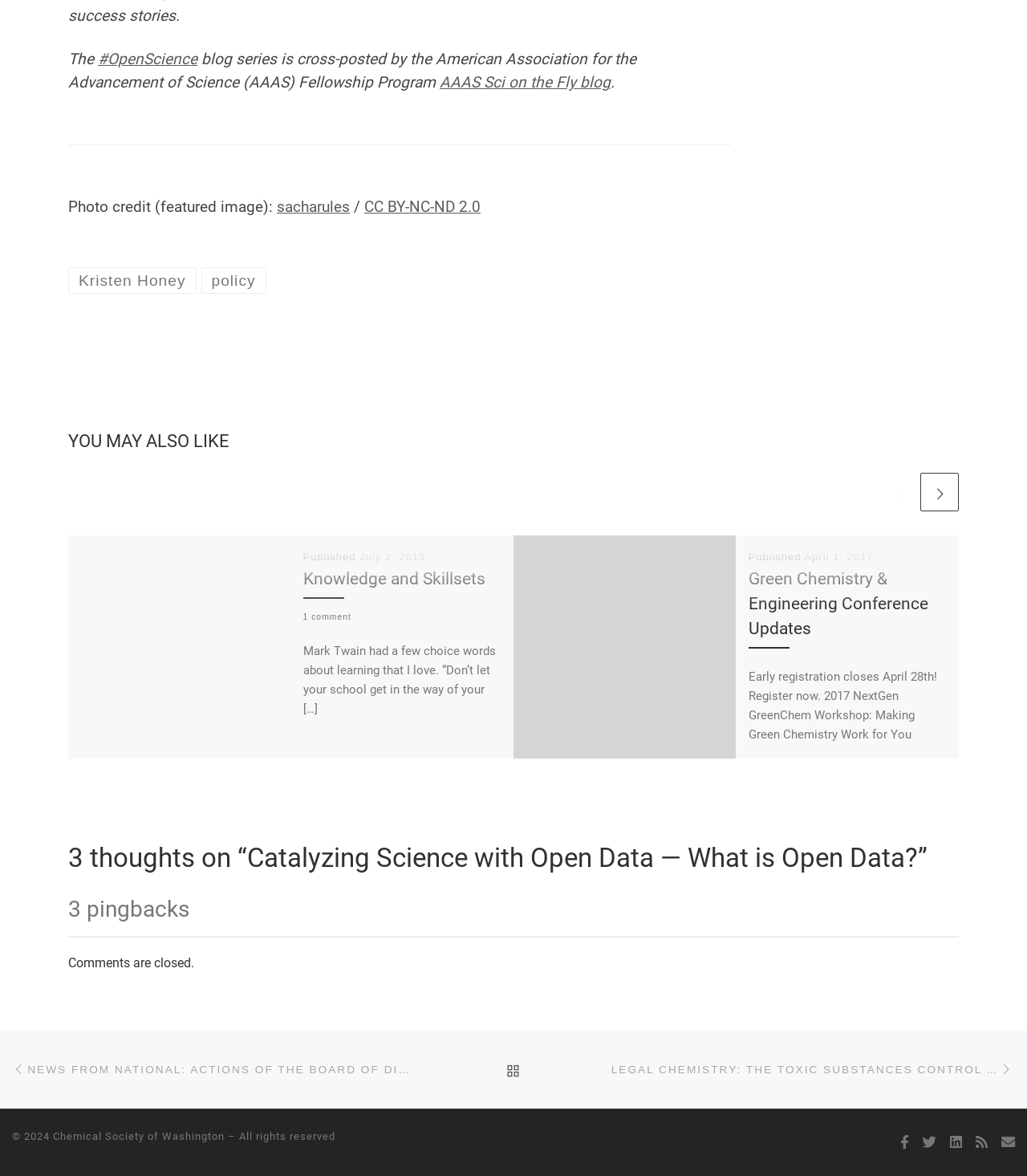Identify the coordinates of the bounding box for the element described below: "Oliver E.". Return the coordinates as four float numbers between 0 and 1: [left, top, right, bottom].

None